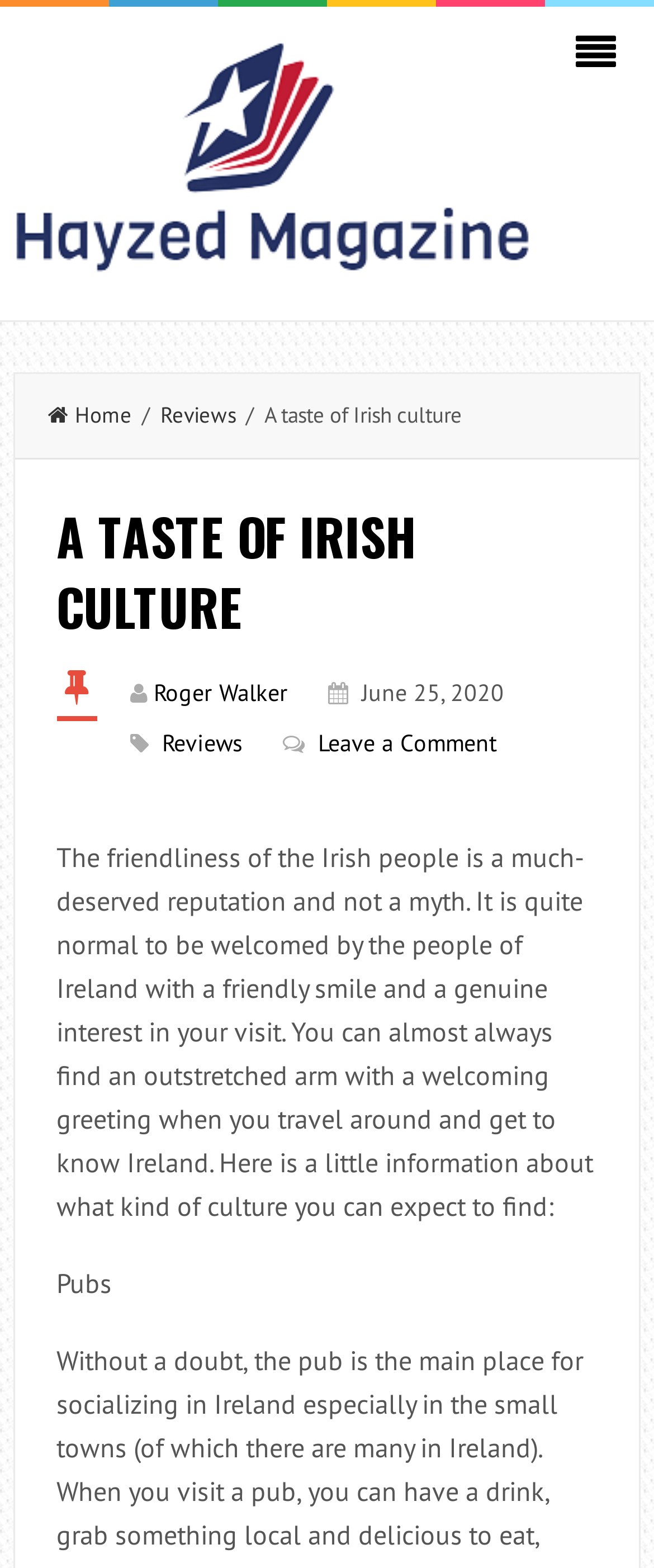Answer the question briefly using a single word or phrase: 
Who wrote the article?

Roger Walker